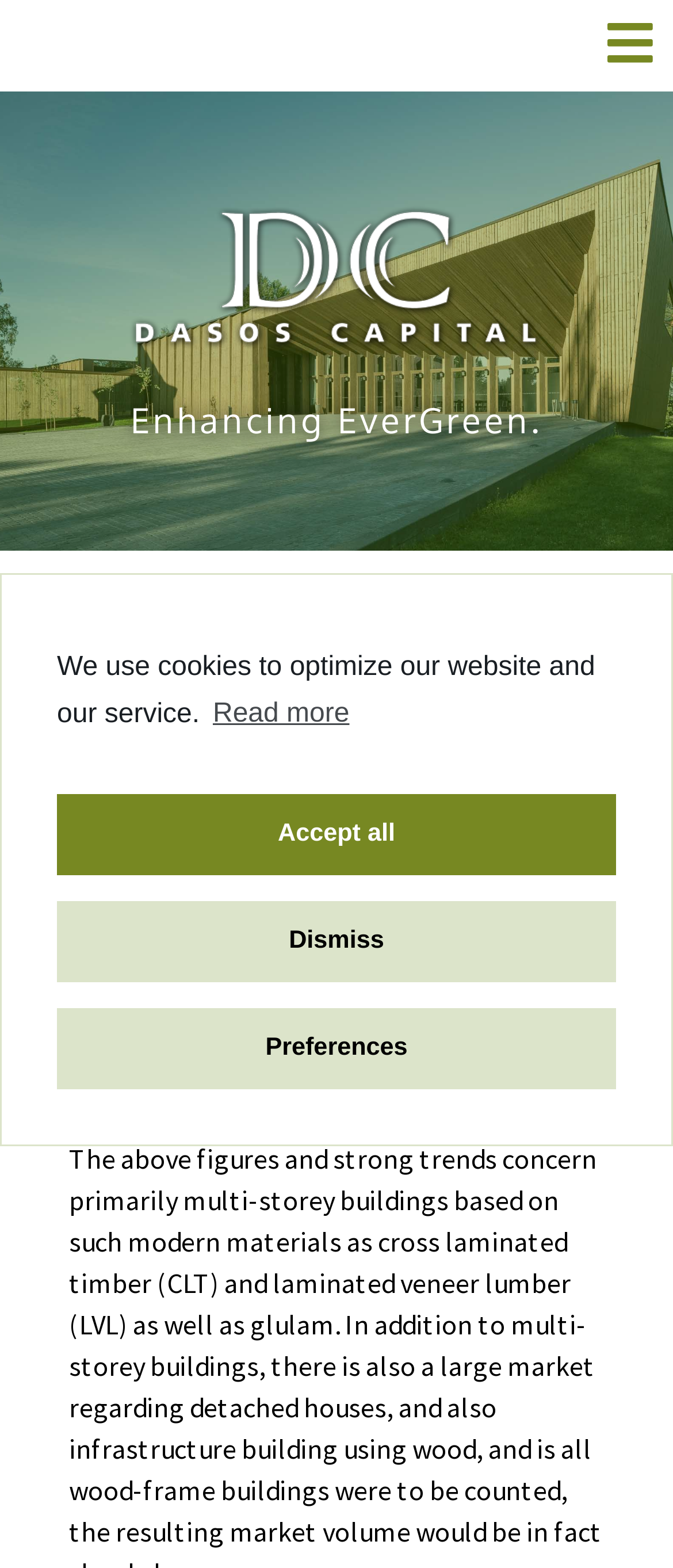What is the projected growth rate of the European market for wood-based construction?
Answer the question with as much detail as you can, using the image as a reference.

The answer can be found in the same StaticText element as the previous question. The text states that the market is projected to exceed EUR 10 billion per year by 2030, and that the growth rate is at some 8% per annum.